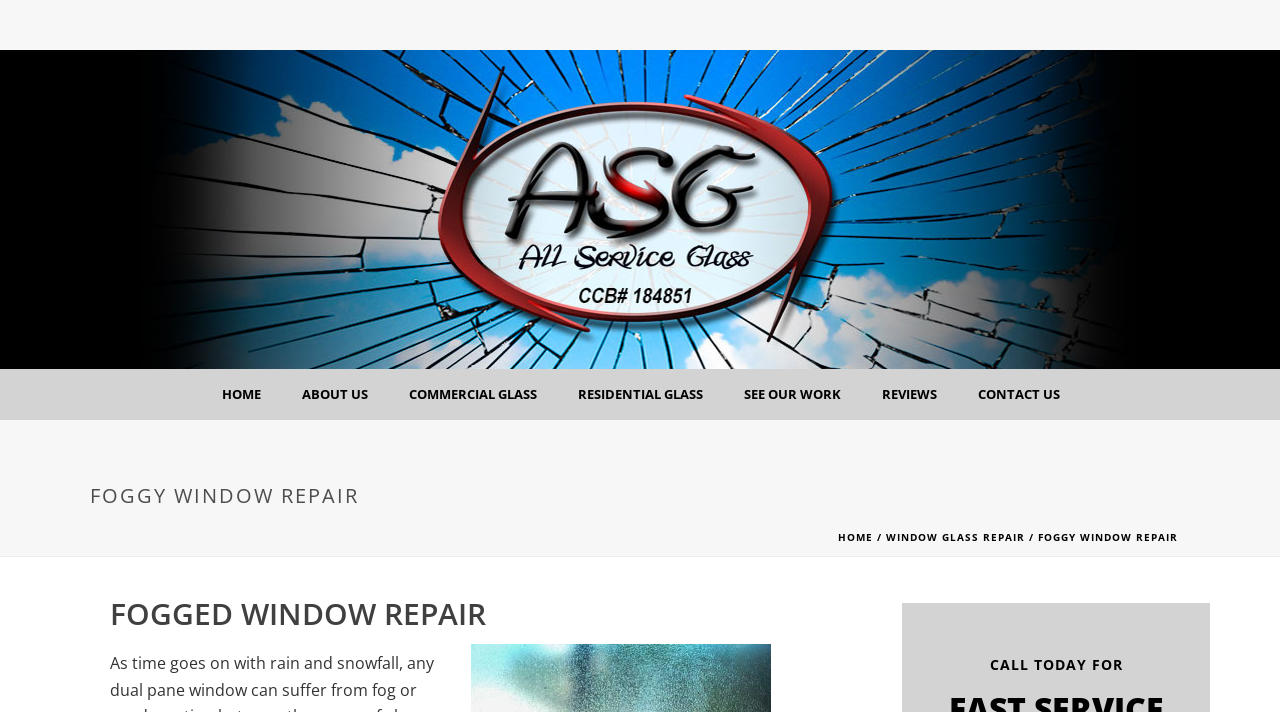Please identify the bounding box coordinates of the element's region that needs to be clicked to fulfill the following instruction: "view residential glass services". The bounding box coordinates should consist of four float numbers between 0 and 1, i.e., [left, top, right, bottom].

[0.436, 0.518, 0.564, 0.59]